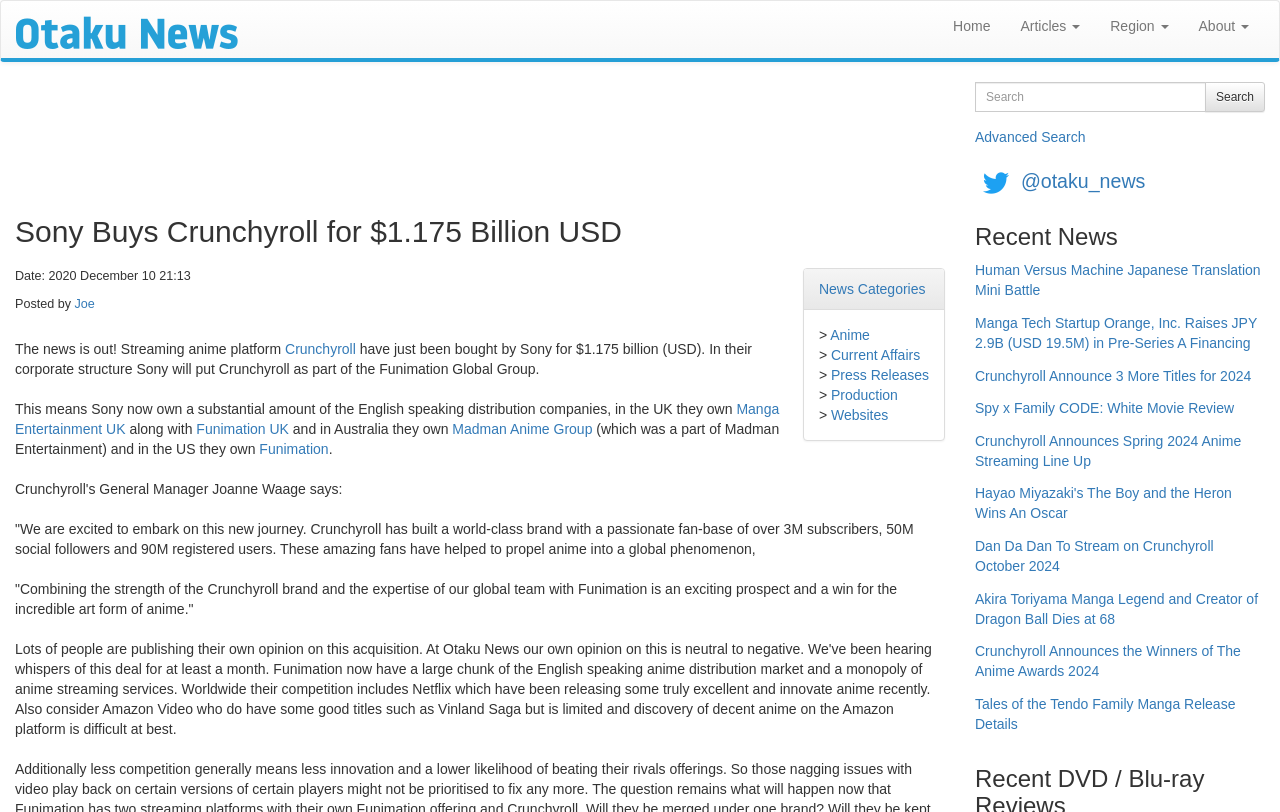Indicate the bounding box coordinates of the element that needs to be clicked to satisfy the following instruction: "Follow Otaku News on Twitter". The coordinates should be four float numbers between 0 and 1, i.e., [left, top, right, bottom].

[0.762, 0.21, 0.795, 0.237]